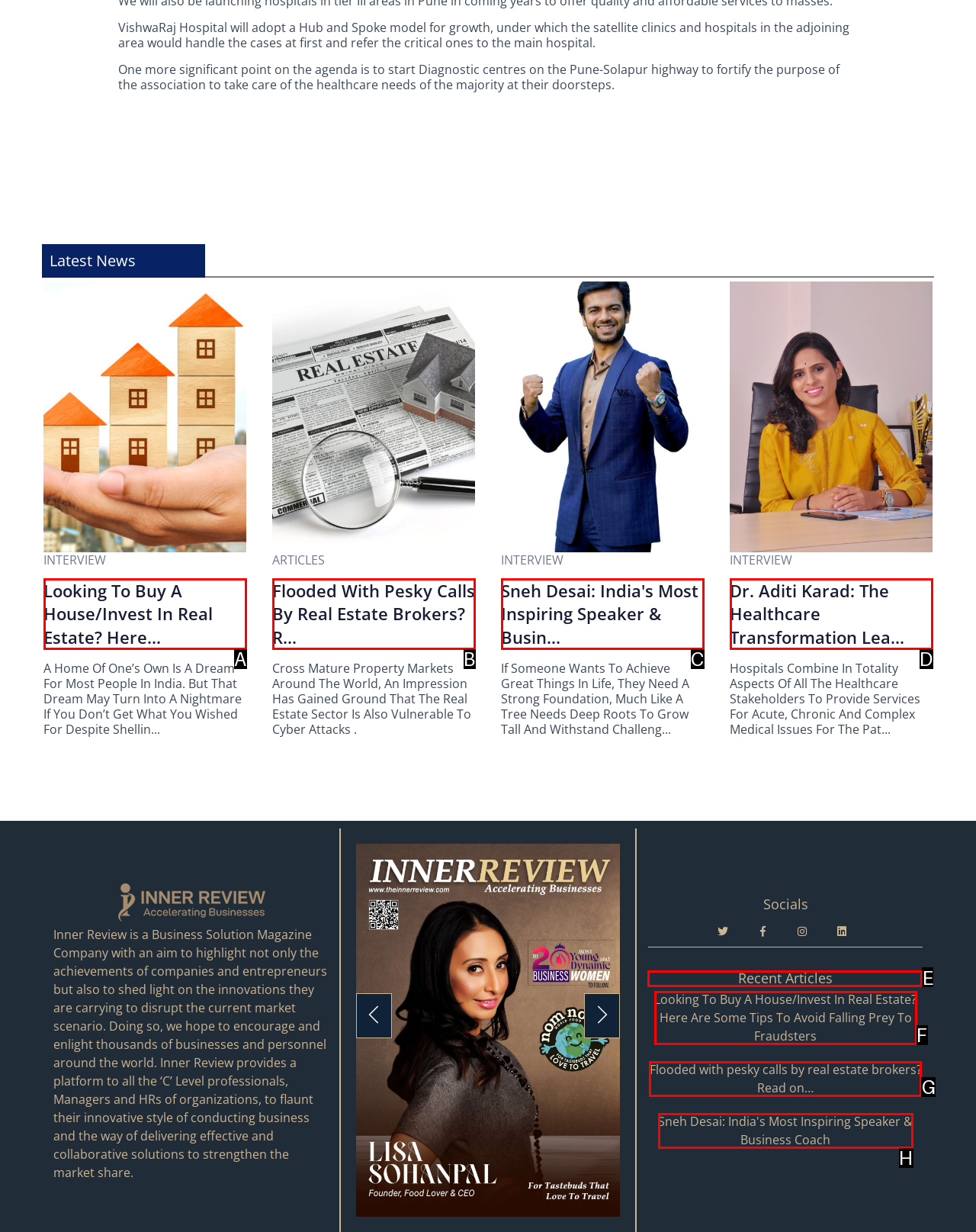Identify the letter of the UI element you should interact with to perform the task: View recent articles
Reply with the appropriate letter of the option.

E